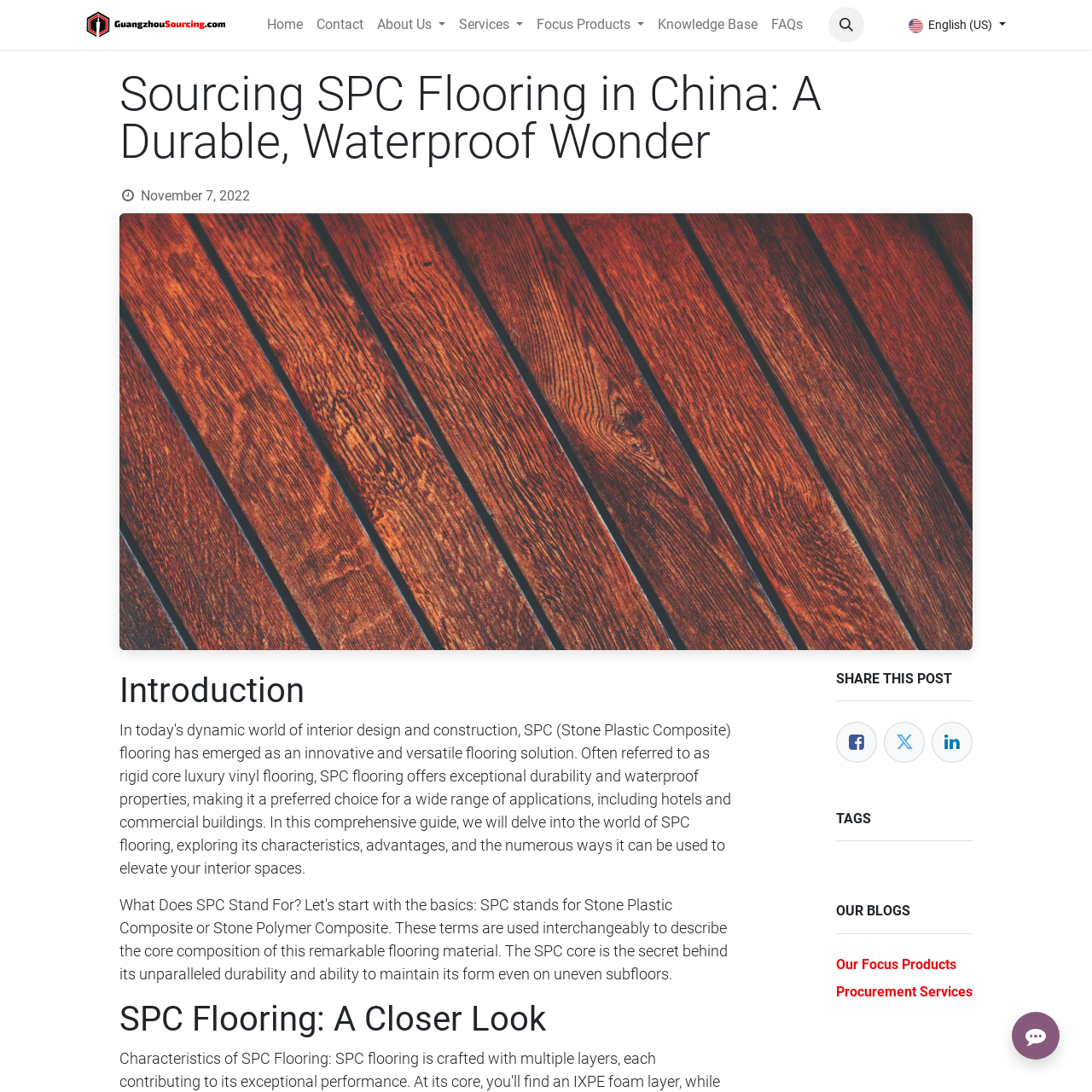Please identify the bounding box coordinates of the region to click in order to complete the given instruction: "Read the About Us page". The coordinates should be four float numbers between 0 and 1, i.e., [left, top, right, bottom].

[0.339, 0.007, 0.414, 0.038]